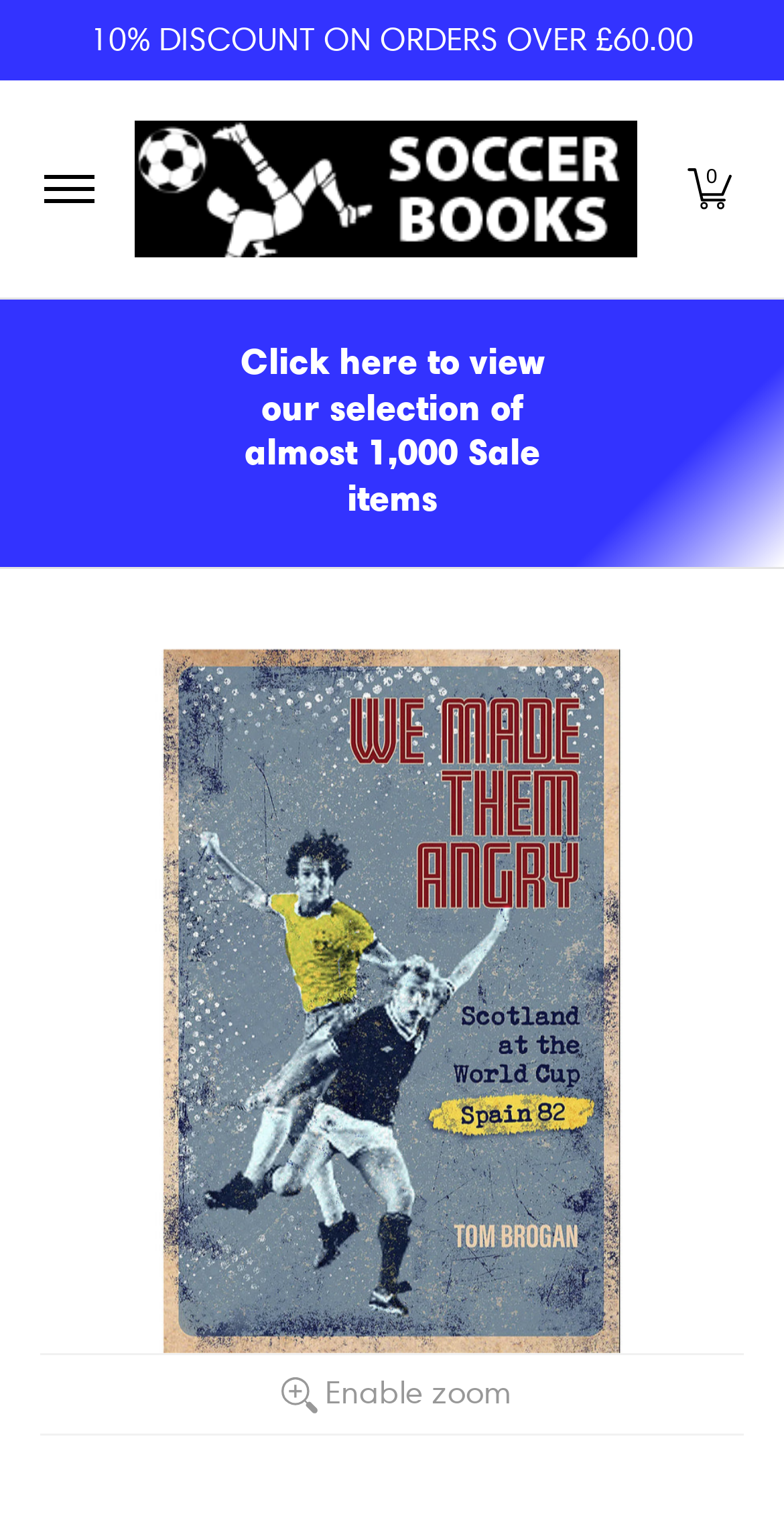Please identify the bounding box coordinates of the area that needs to be clicked to fulfill the following instruction: "Enable zoom."

[0.051, 0.89, 0.949, 0.944]